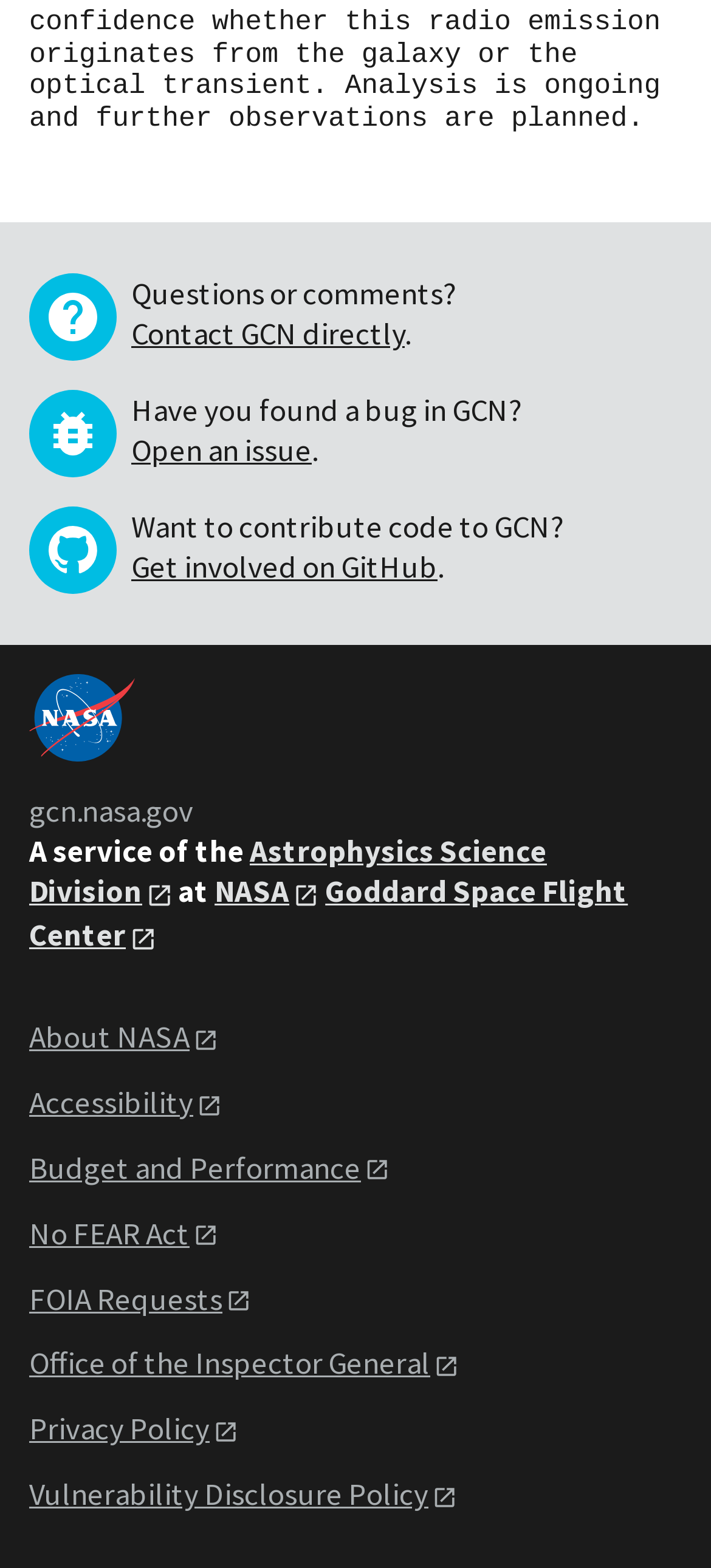Identify the bounding box coordinates of the section that should be clicked to achieve the task described: "Contact GCN directly".

[0.185, 0.2, 0.569, 0.226]